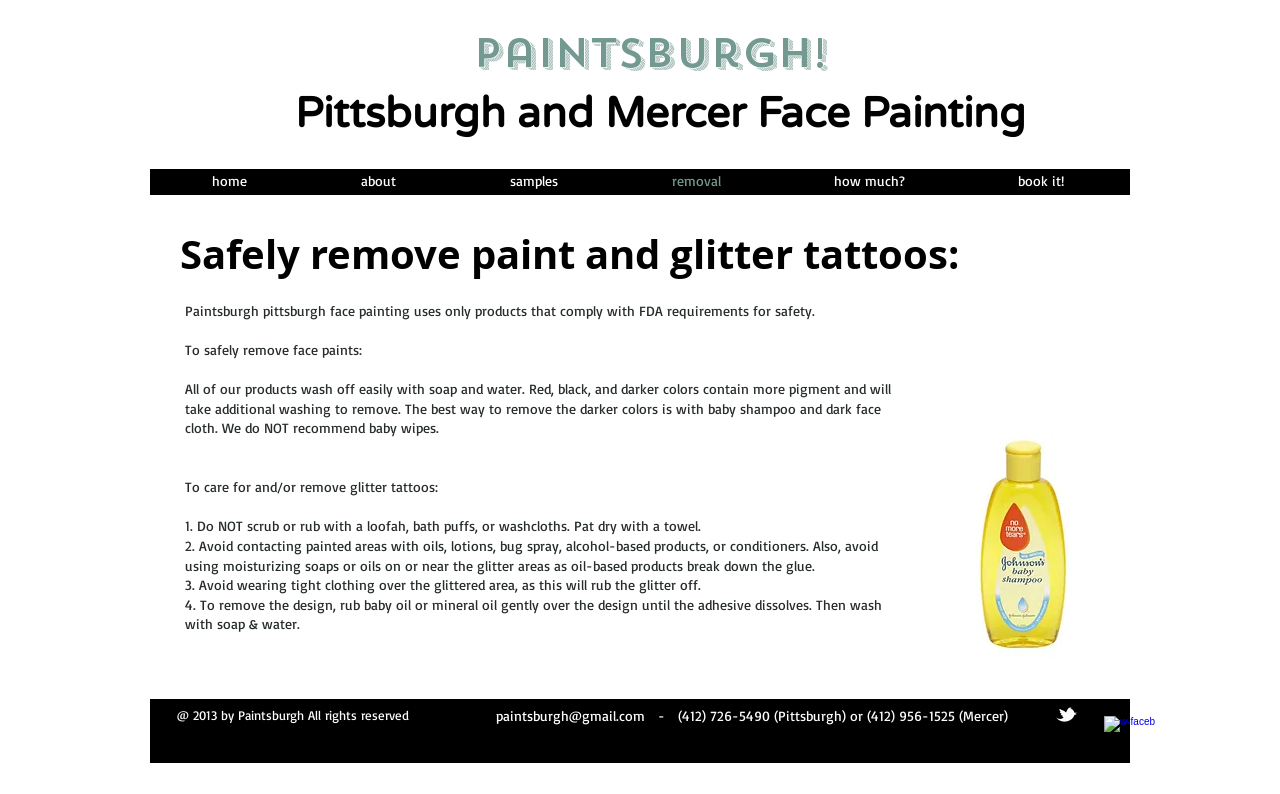Identify the bounding box coordinates for the UI element described as follows: samples. Use the format (top-left x, top-left y, bottom-right x, bottom-right y) and ensure all values are floating point numbers between 0 and 1.

[0.354, 0.213, 0.48, 0.242]